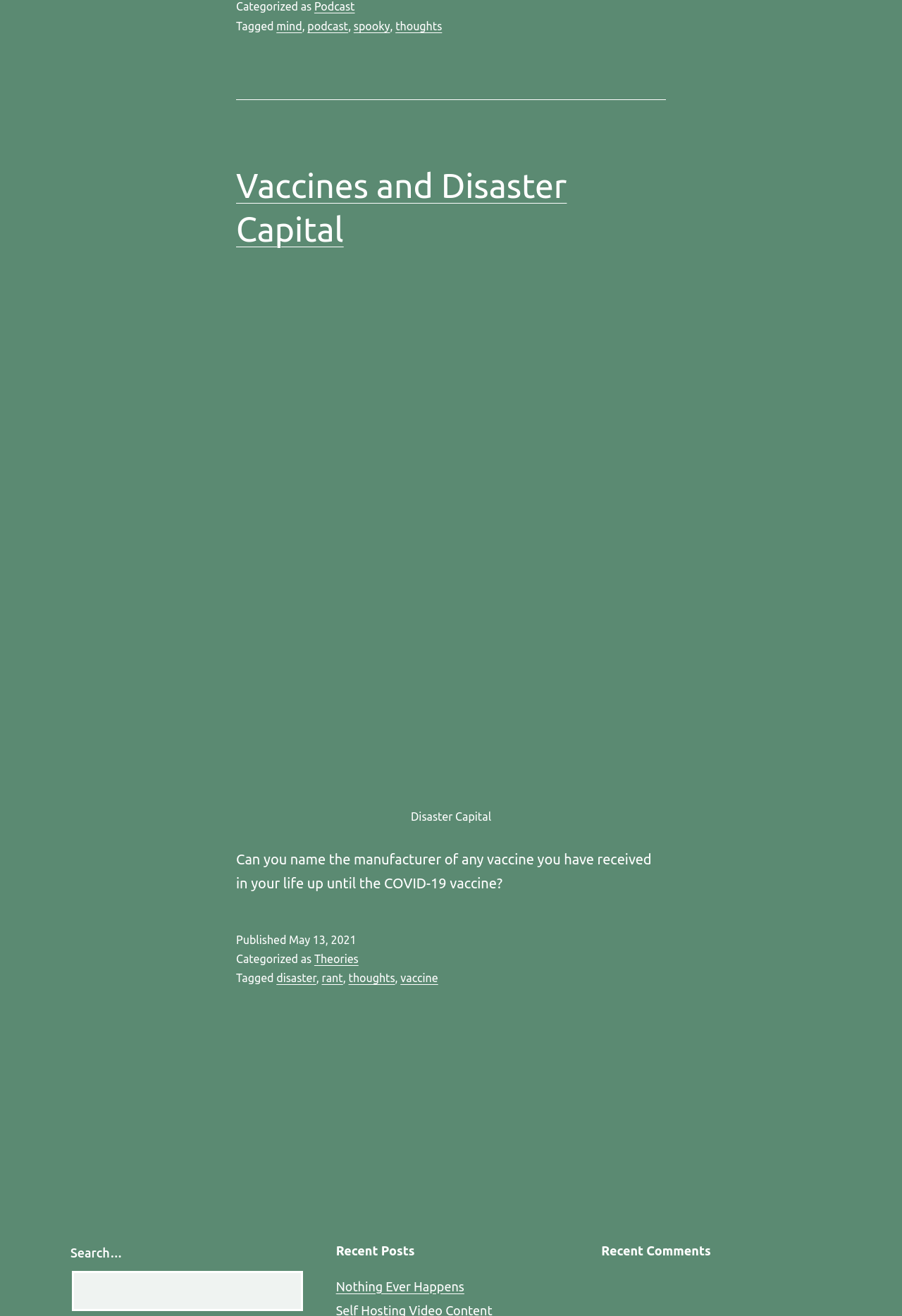How many links are in the footer?
Based on the image, answer the question in a detailed manner.

The footer section is identified by the 'FooterAsNonLandmark' element, and it contains 5 links which are 'Theories', 'disaster', 'rant', 'thoughts', and 'vaccine'.